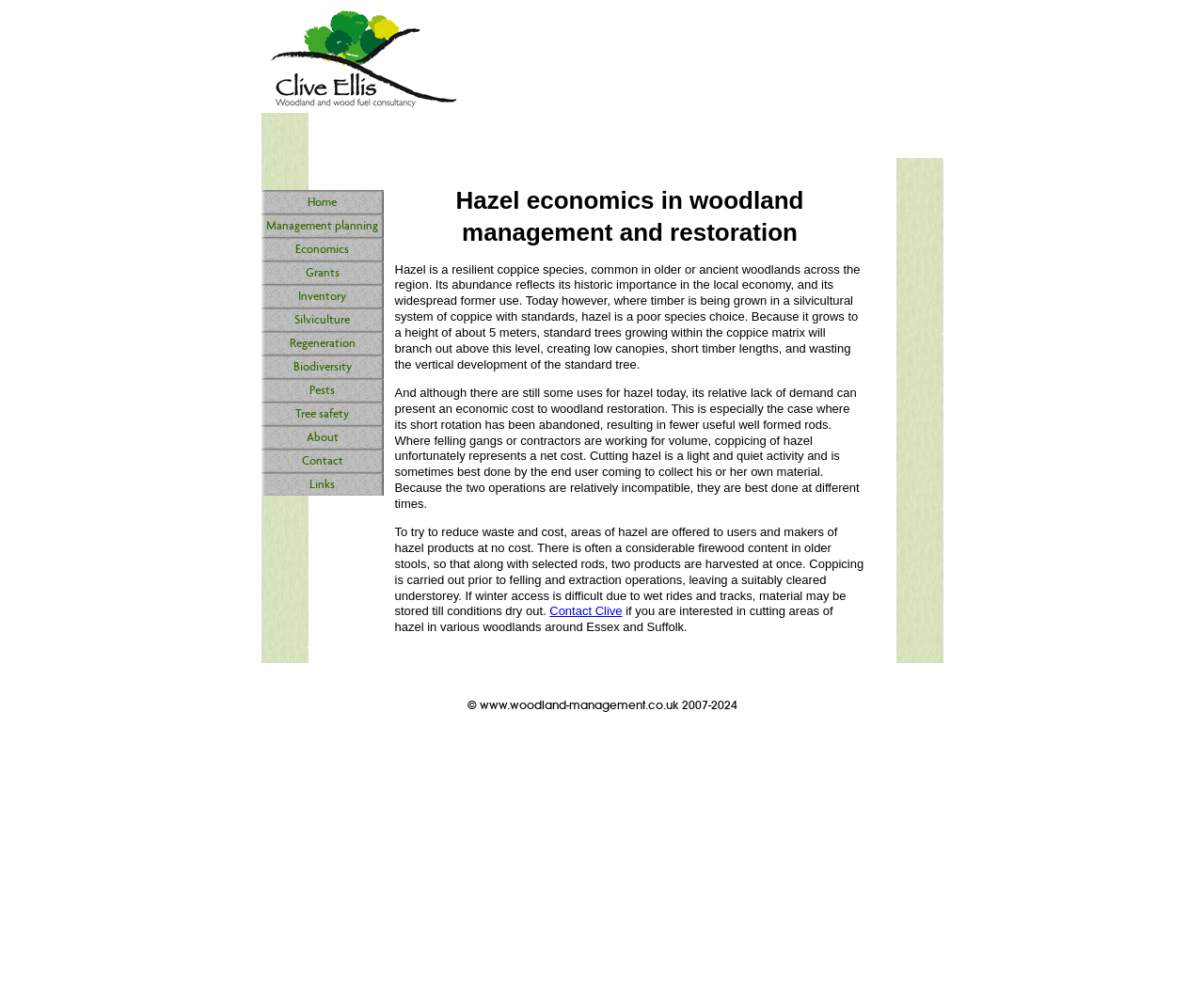Identify the bounding box coordinates of the area that should be clicked in order to complete the given instruction: "Go to Management planning". The bounding box coordinates should be four float numbers between 0 and 1, i.e., [left, top, right, bottom].

[0.217, 0.214, 0.318, 0.238]